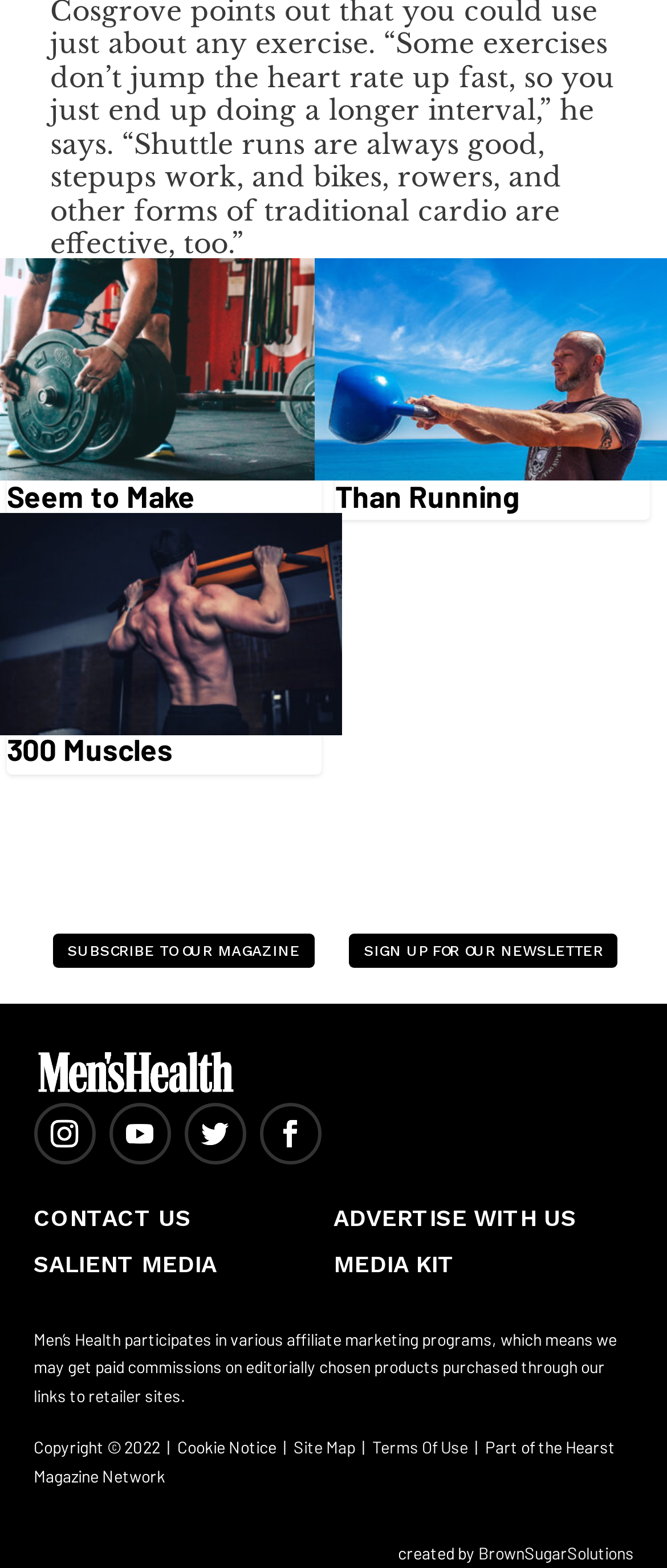Locate the bounding box coordinates of the region to be clicked to comply with the following instruction: "Subscribe to the magazine". The coordinates must be four float numbers between 0 and 1, in the form [left, top, right, bottom].

[0.079, 0.595, 0.471, 0.617]